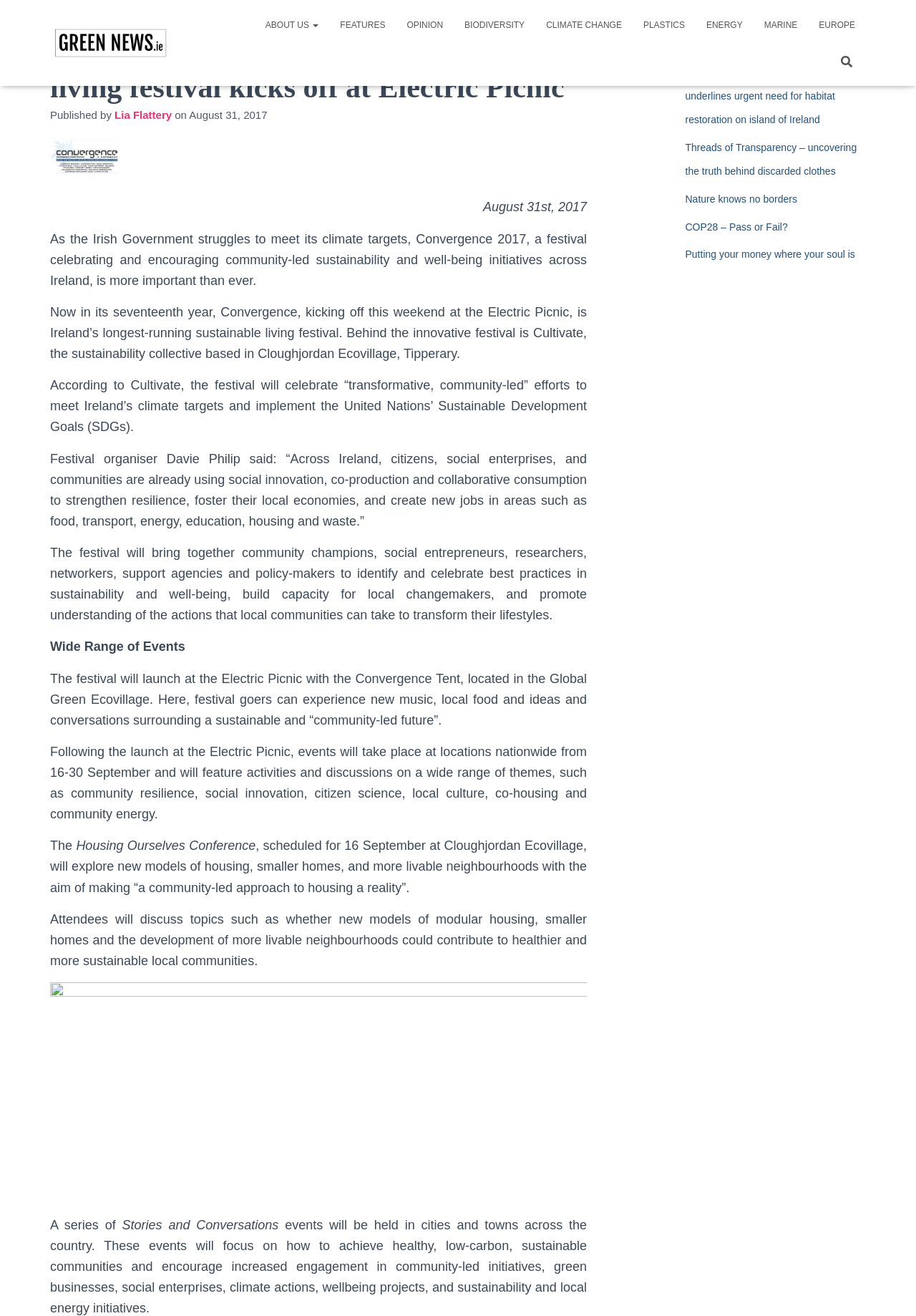Determine the coordinates of the bounding box for the clickable area needed to execute this instruction: "Read about the author".

[0.125, 0.083, 0.188, 0.092]